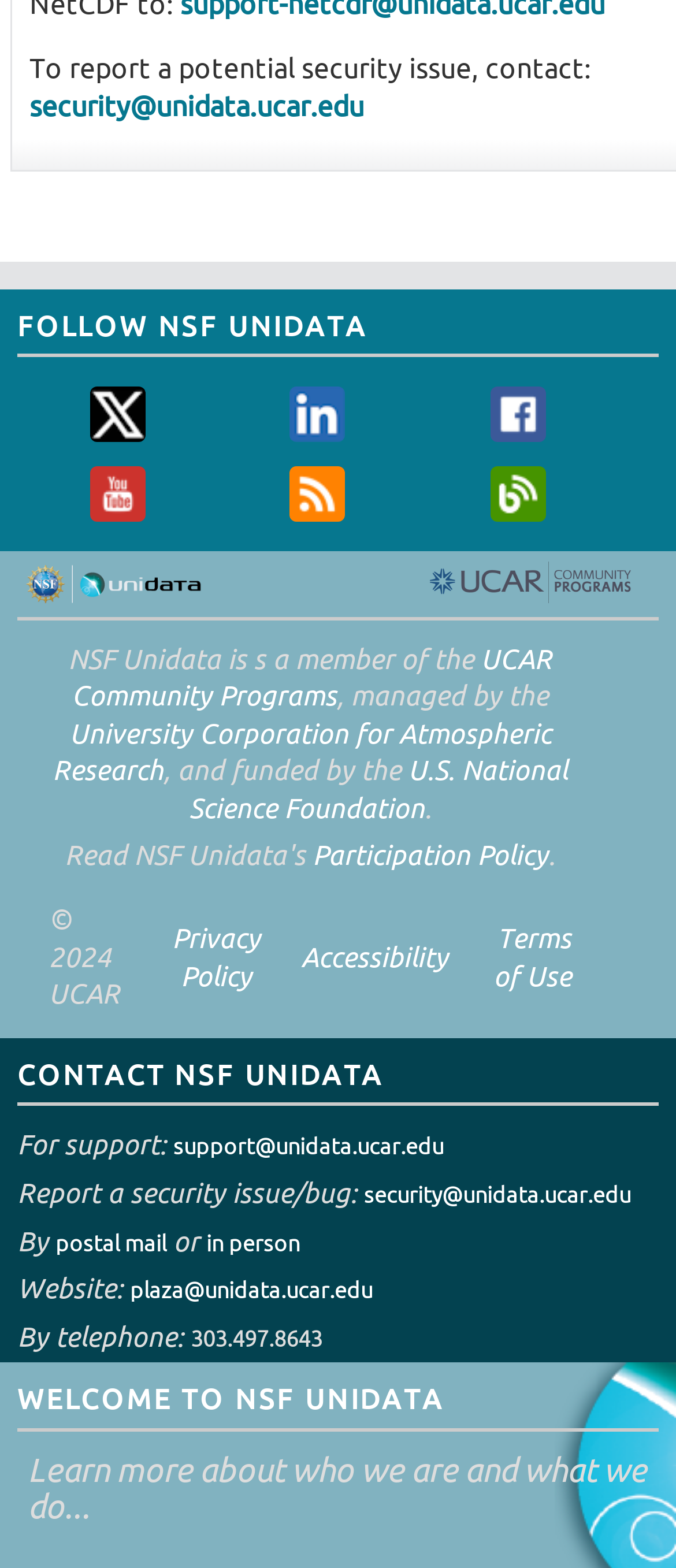Answer succinctly with a single word or phrase:
What is the contact email for reporting security issues?

security@unidata.ucar.edu